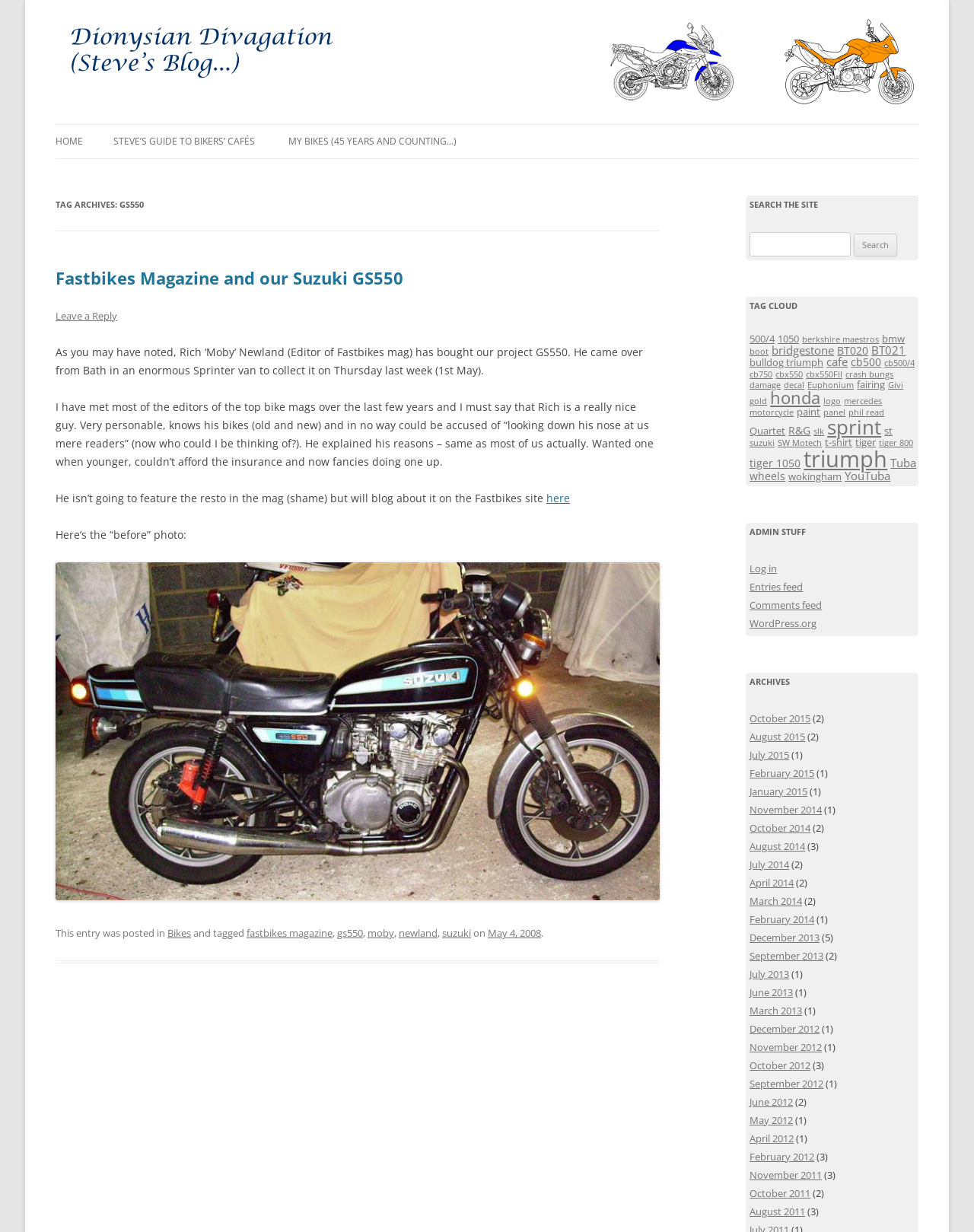Who is the editor of Fastbikes magazine?
Deliver a detailed and extensive answer to the question.

The text mentions 'Rich “Moby” Newland (Editor of Fastbikes mag)' which indicates that Rich 'Moby' Newland is the editor of Fastbikes magazine.